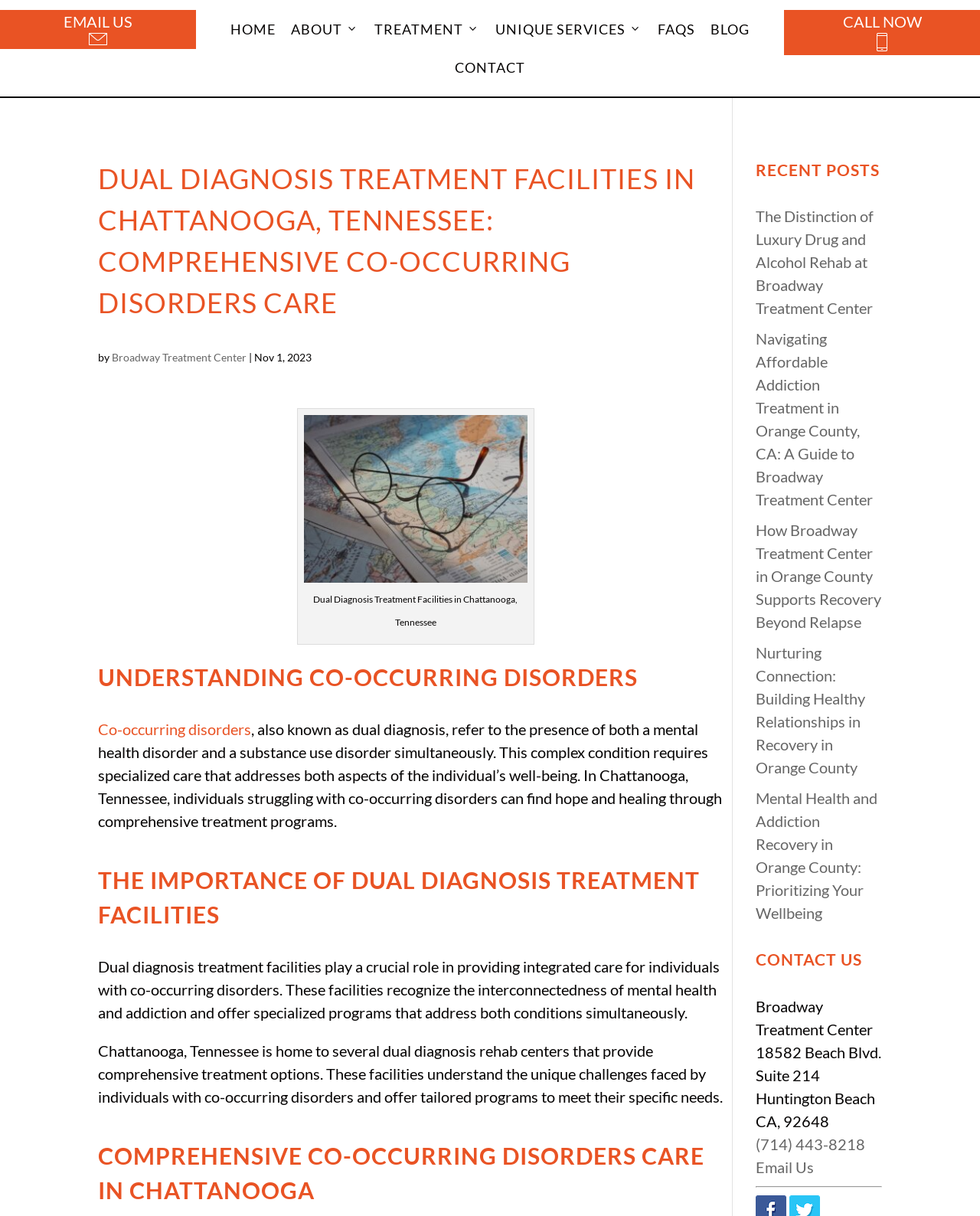Determine the bounding box coordinates of the region to click in order to accomplish the following instruction: "Read recent posts". Provide the coordinates as four float numbers between 0 and 1, specifically [left, top, right, bottom].

[0.771, 0.129, 0.9, 0.156]